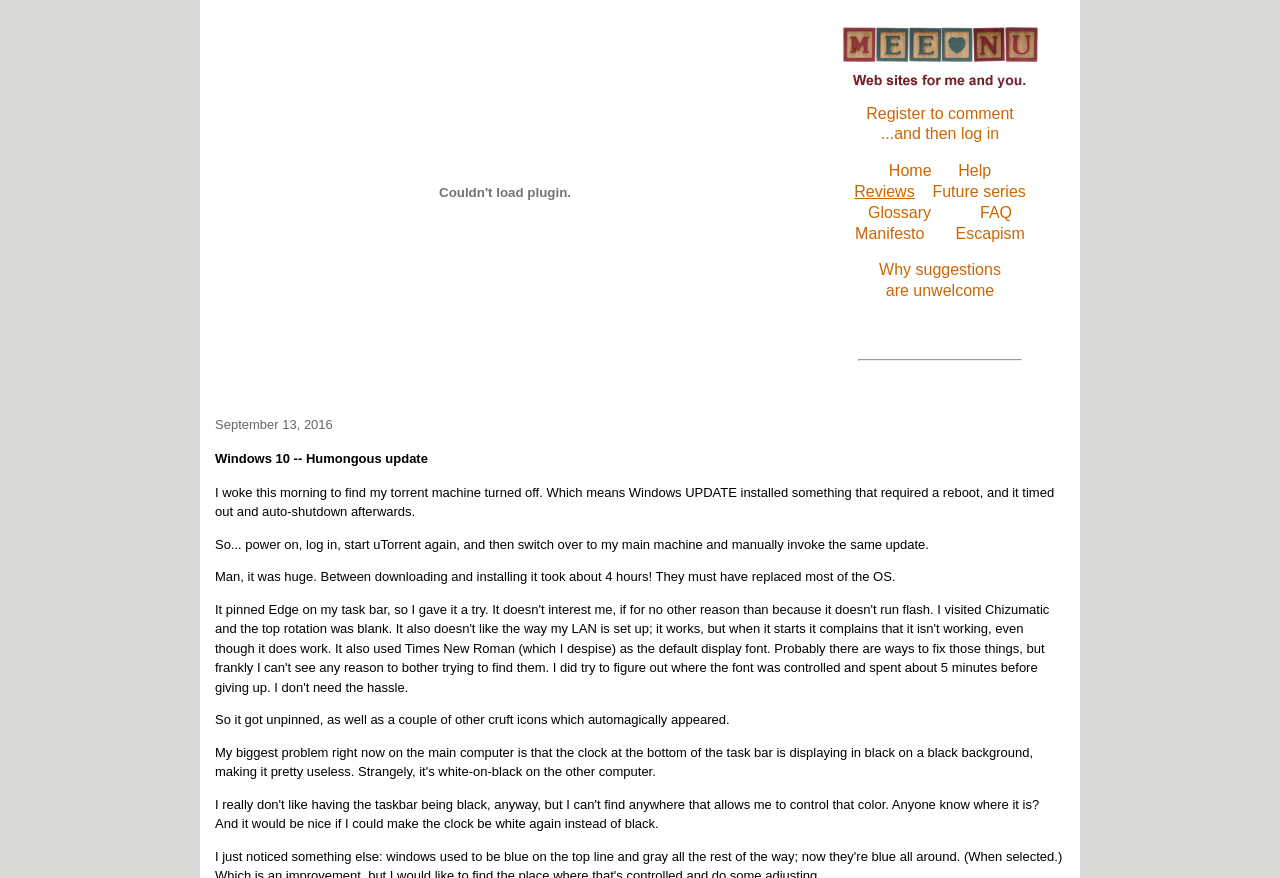Determine the coordinates of the bounding box that should be clicked to complete the instruction: "Click on 'Help'". The coordinates should be represented by four float numbers between 0 and 1: [left, top, right, bottom].

[0.749, 0.185, 0.774, 0.204]